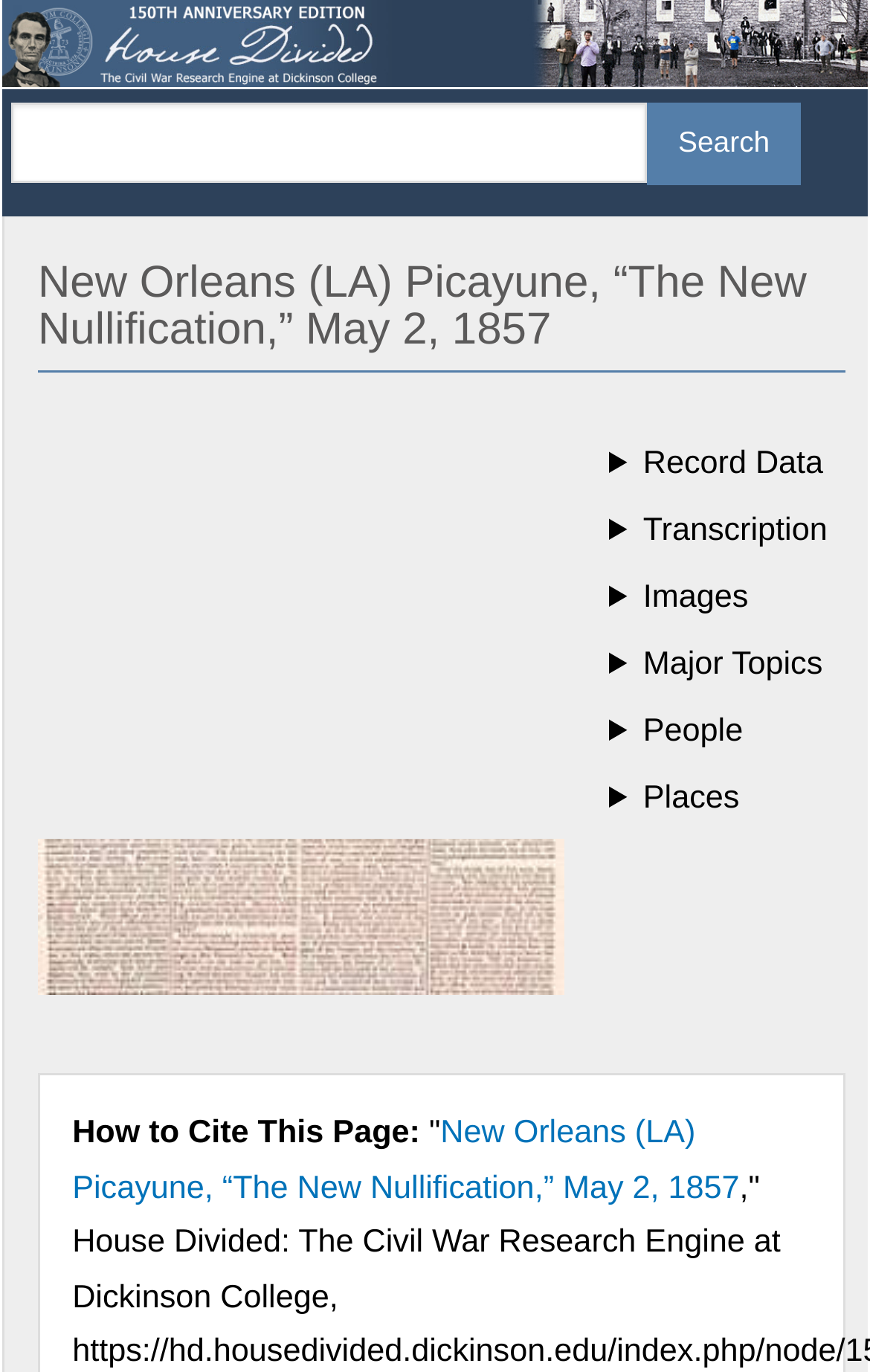Pinpoint the bounding box coordinates of the area that must be clicked to complete this instruction: "Edit the record data".

[0.044, 0.319, 0.972, 0.368]